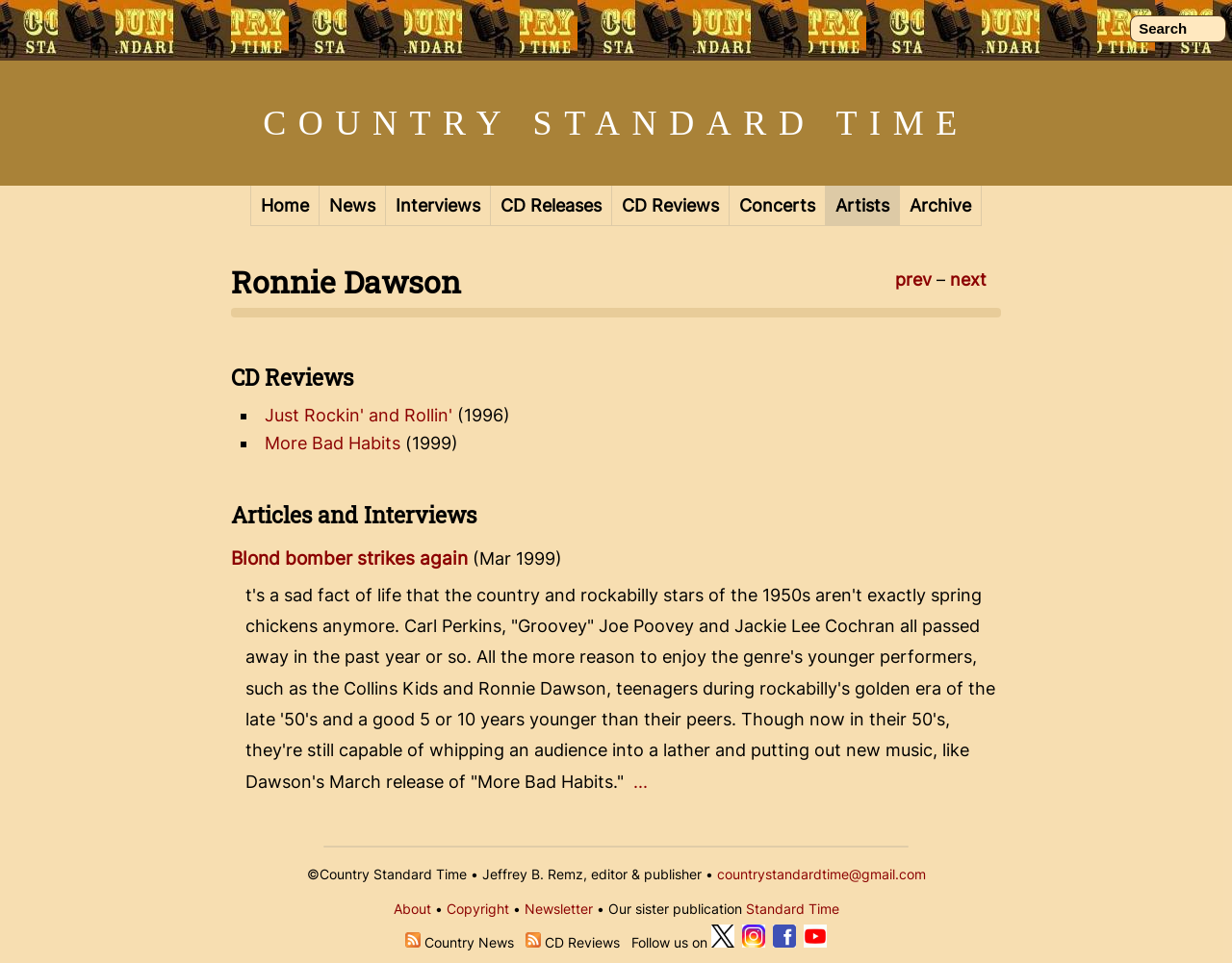Based on what you see in the screenshot, provide a thorough answer to this question: What is the topic of the article 'Blond bomber strikes again'?

The article 'Blond bomber strikes again' is listed under the heading 'Articles and Interviews' and is accompanied by a date 'Mar 1999', suggesting that it is an article about Ronnie Dawson.